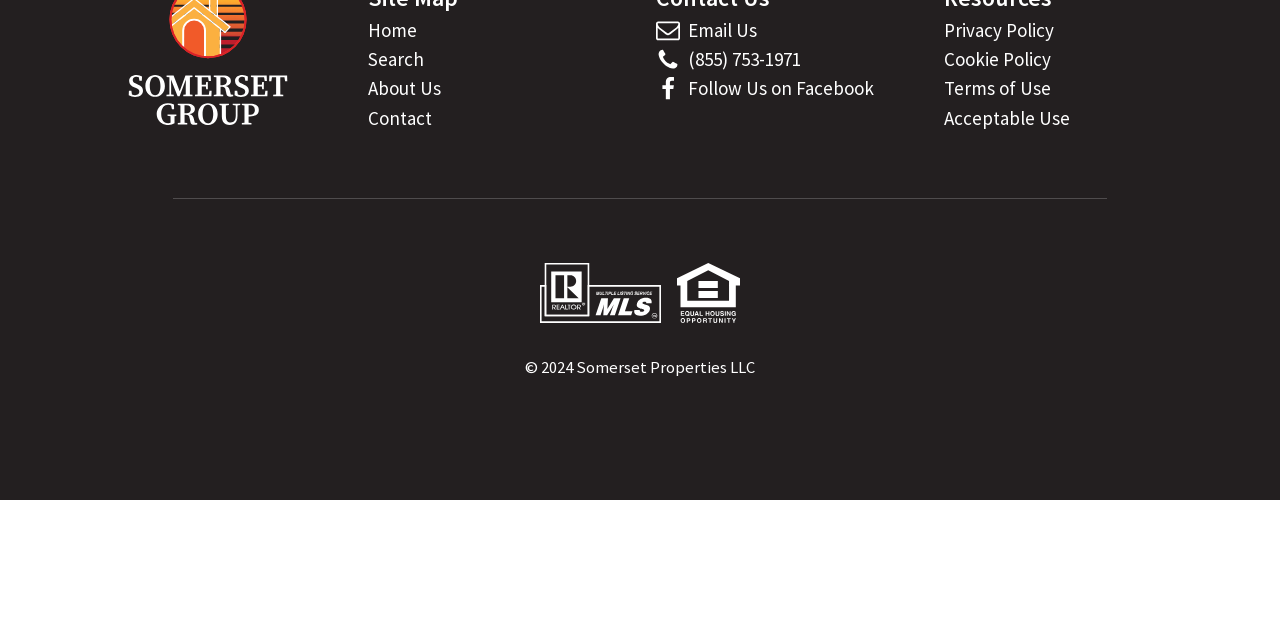Bounding box coordinates should be provided in the format (top-left x, top-left y, bottom-right x, bottom-right y) with all values between 0 and 1. Identify the bounding box for this UI element: (855) 753-1971

[0.512, 0.07, 0.626, 0.116]